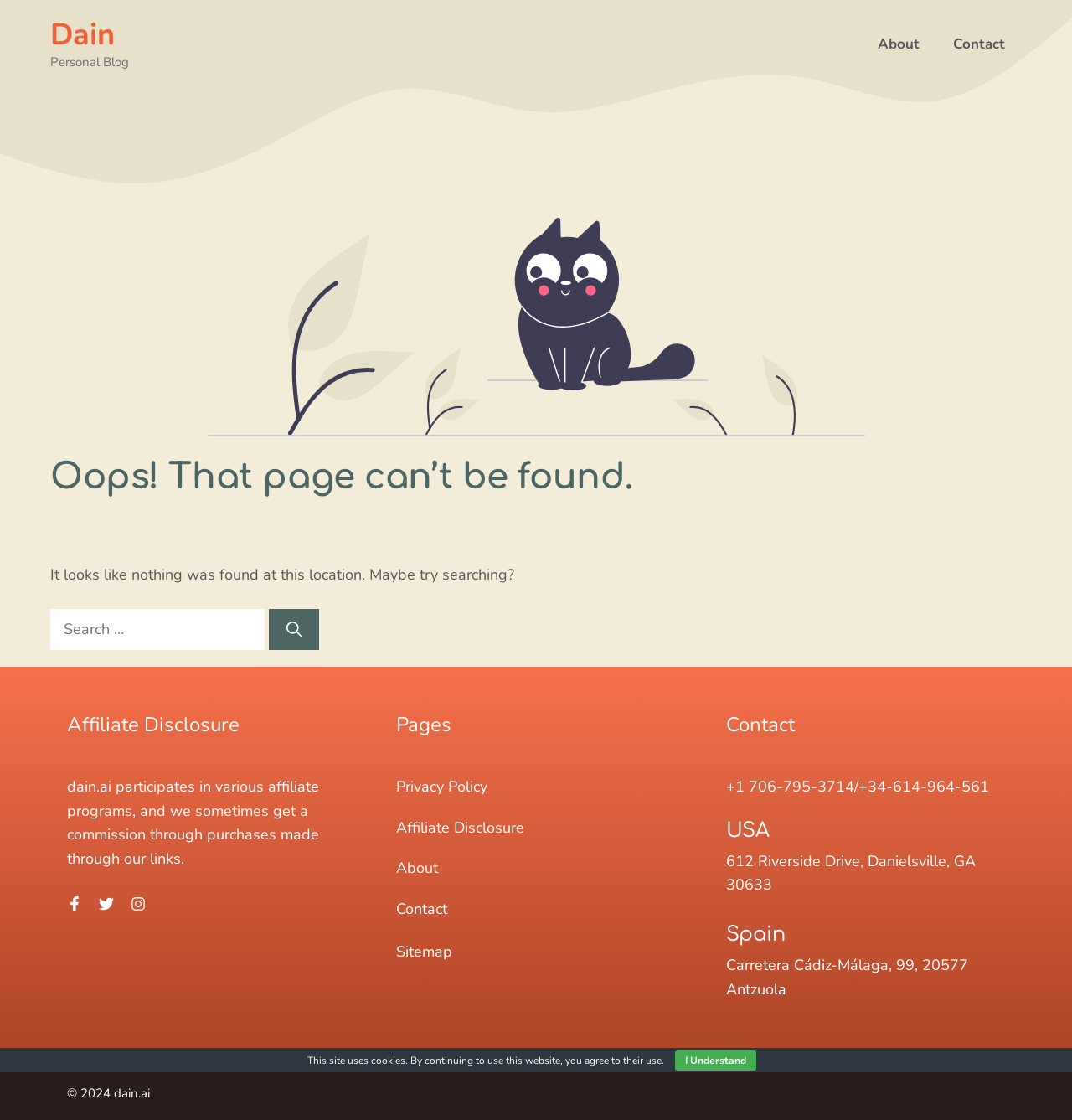Locate the bounding box coordinates of the clickable region necessary to complete the following instruction: "search for something". Provide the coordinates in the format of four float numbers between 0 and 1, i.e., [left, top, right, bottom].

[0.047, 0.544, 0.247, 0.581]